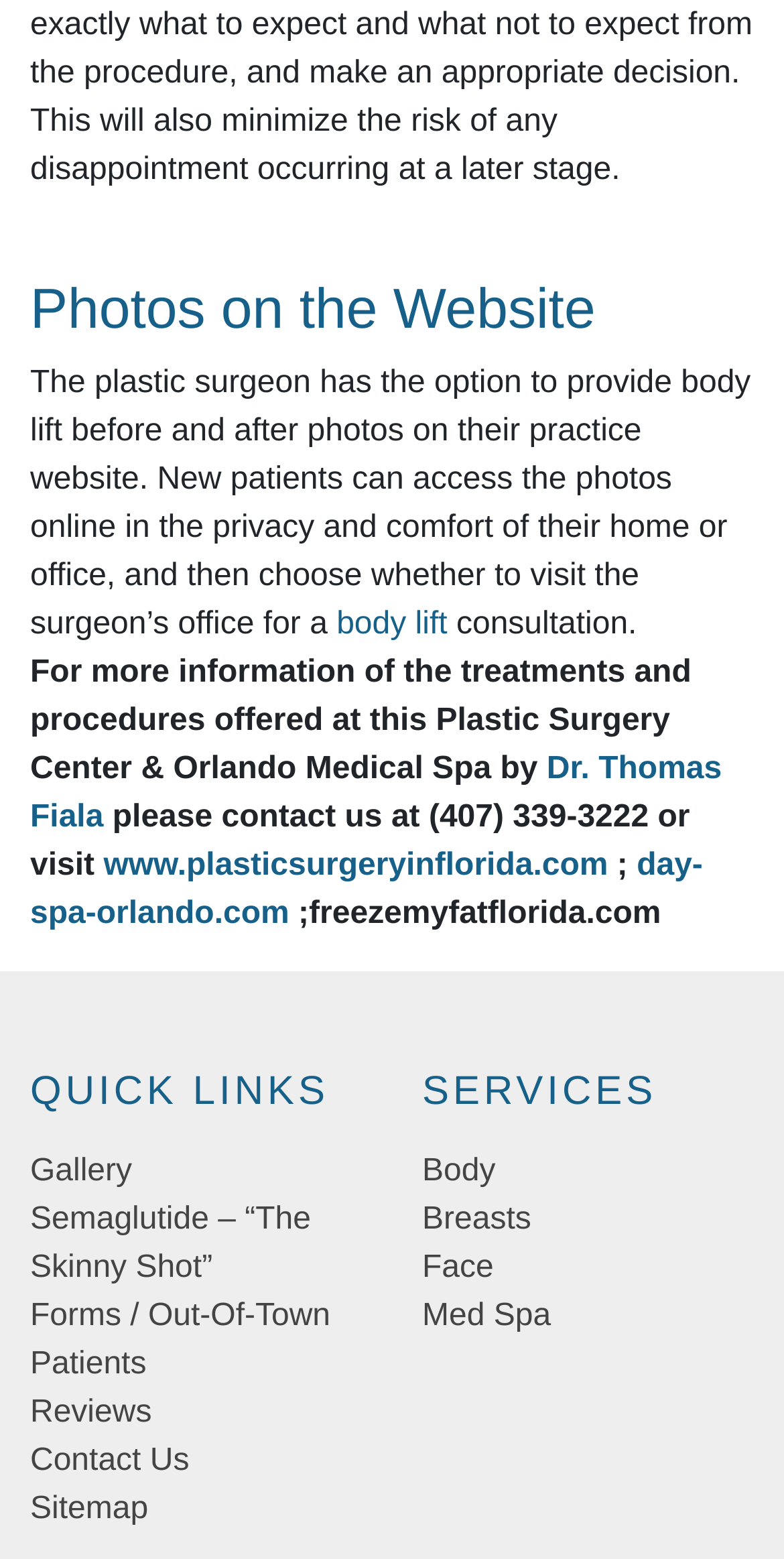Please identify the bounding box coordinates of the clickable area that will allow you to execute the instruction: "Learn more about Dr. Thomas Fiala".

[0.038, 0.482, 0.921, 0.535]